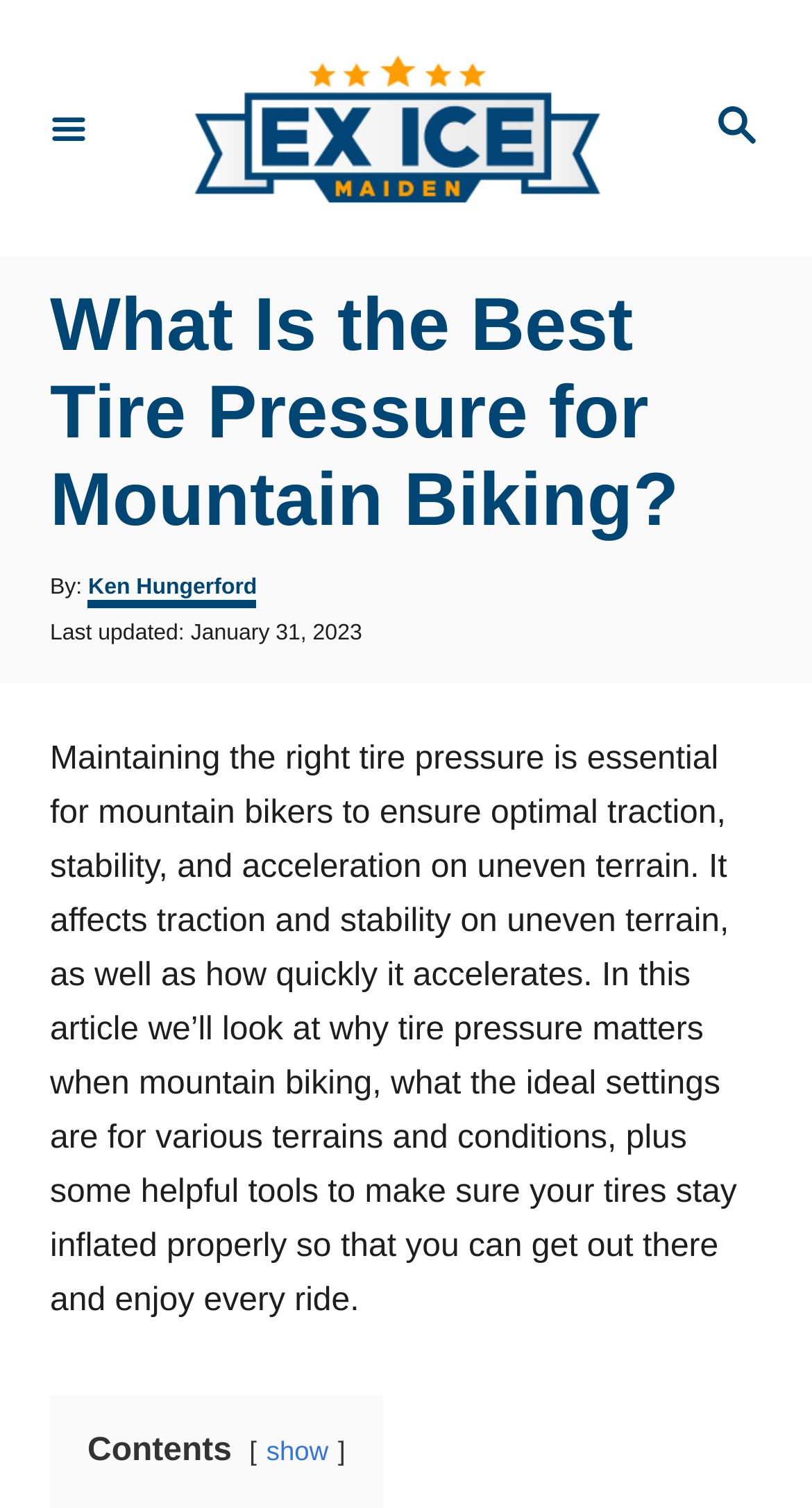Determine the title of the webpage and give its text content.

What Is the Best Tire Pressure for Mountain Biking?